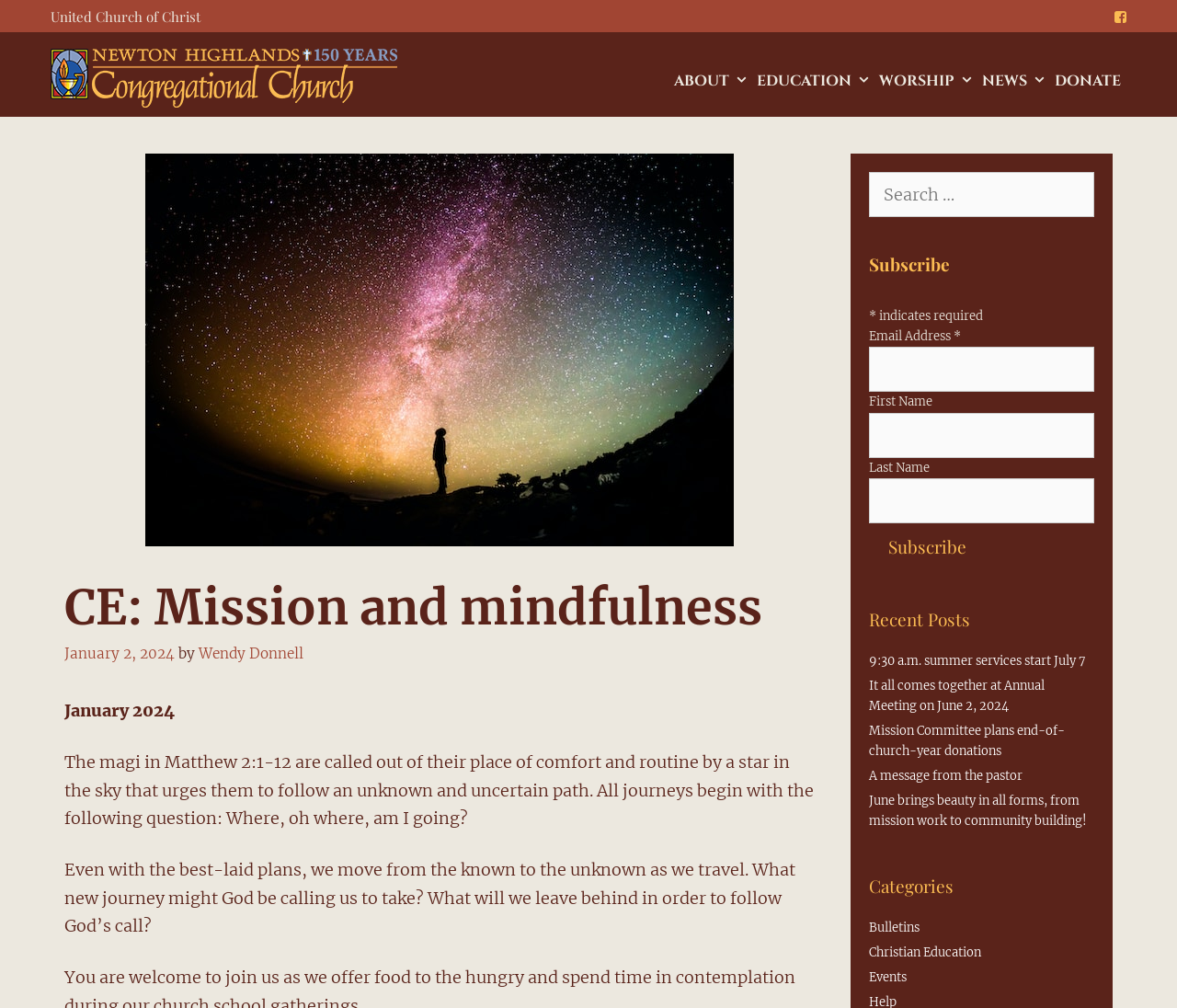Please specify the bounding box coordinates of the clickable section necessary to execute the following command: "Click on the link to view posts from January 2024".

None